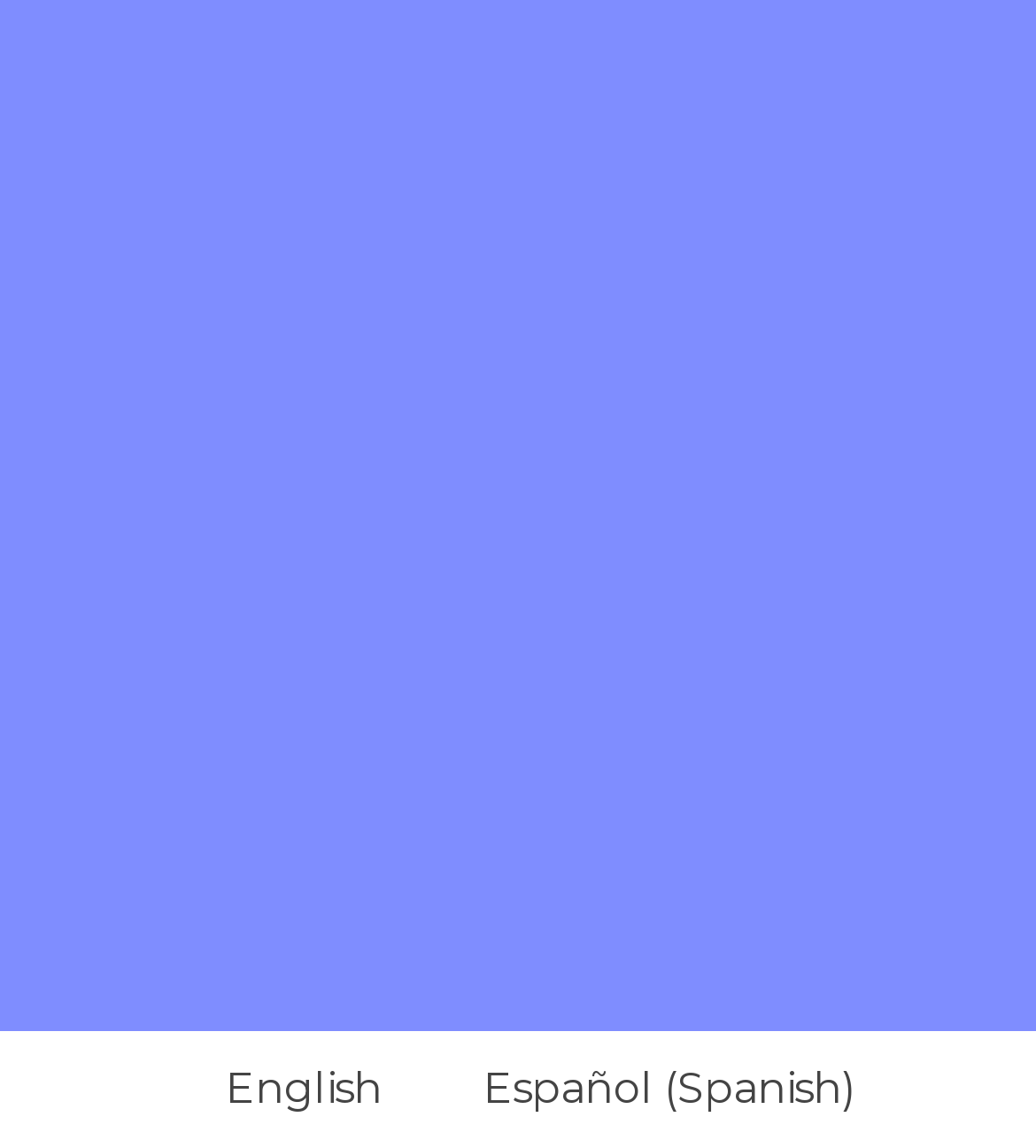Identify the bounding box coordinates for the element you need to click to achieve the following task: "Click on FAQ". The coordinates must be four float values ranging from 0 to 1, formatted as [left, top, right, bottom].

[0.051, 0.1, 0.949, 0.197]